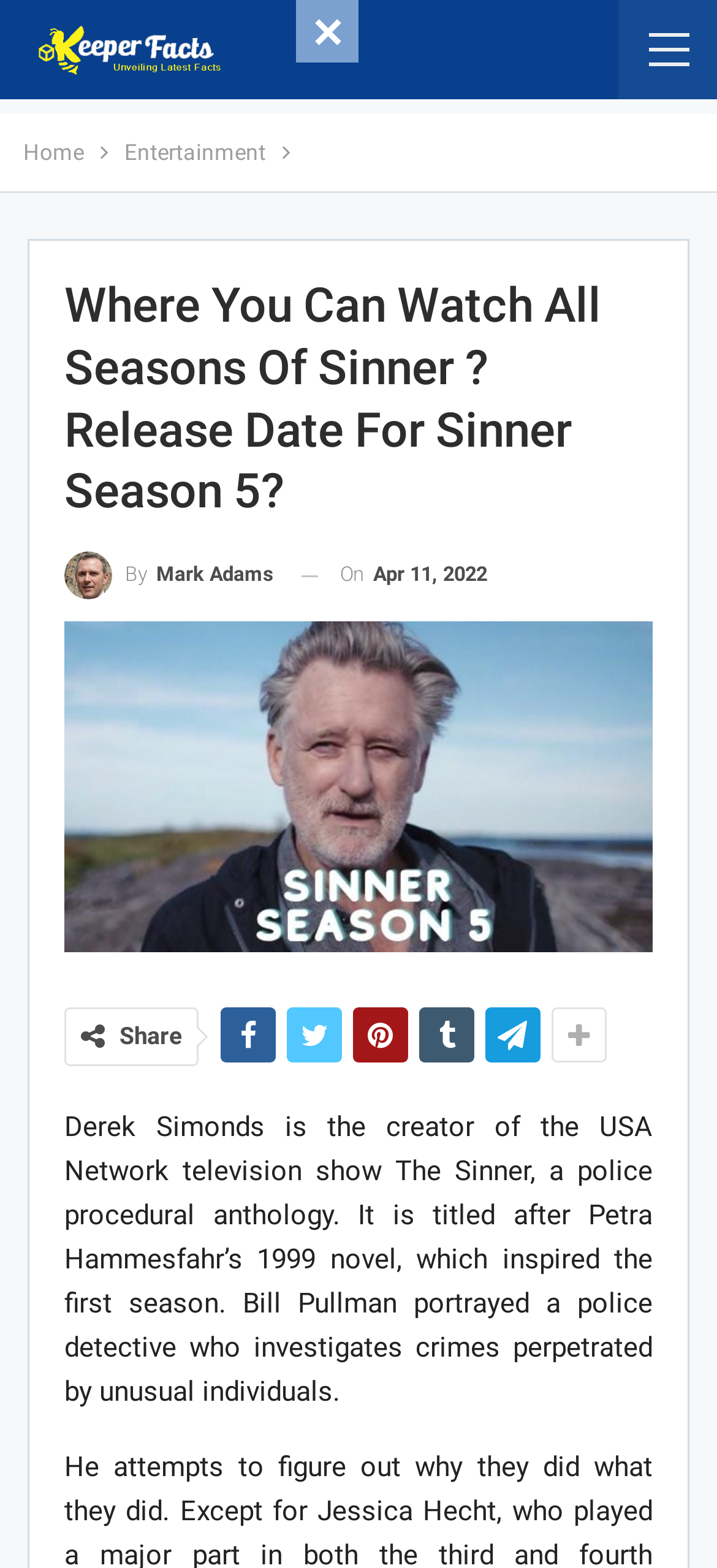What is the name of the actor who portrayed a police detective?
Use the information from the screenshot to give a comprehensive response to the question.

I found this information in the paragraph of text that describes the TV show The Sinner. The text states 'Bill Pullman portrayed a police detective who investigates crimes perpetrated by unusual individuals.'.